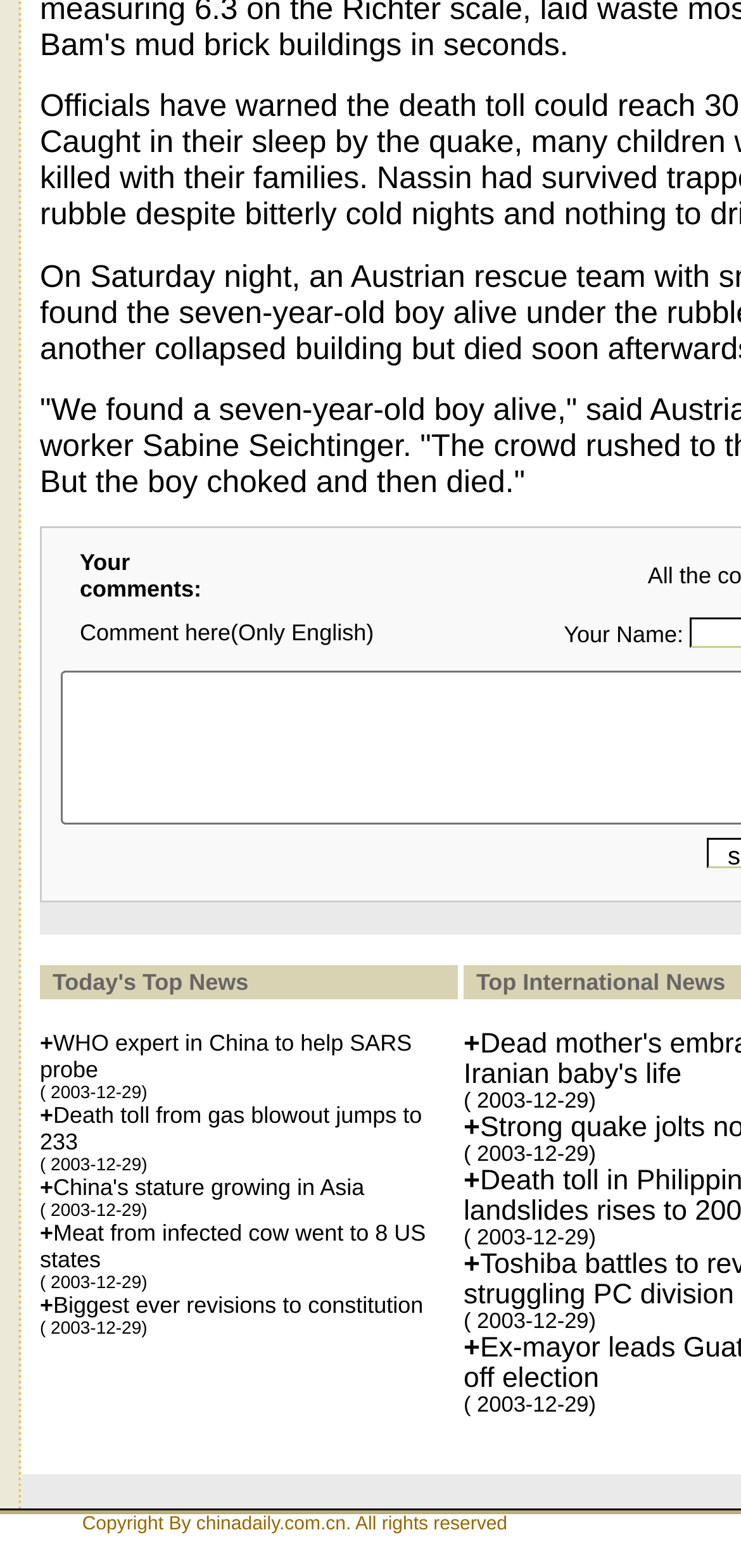What is the topic of the first news article? Examine the screenshot and reply using just one word or a brief phrase.

SARS probe